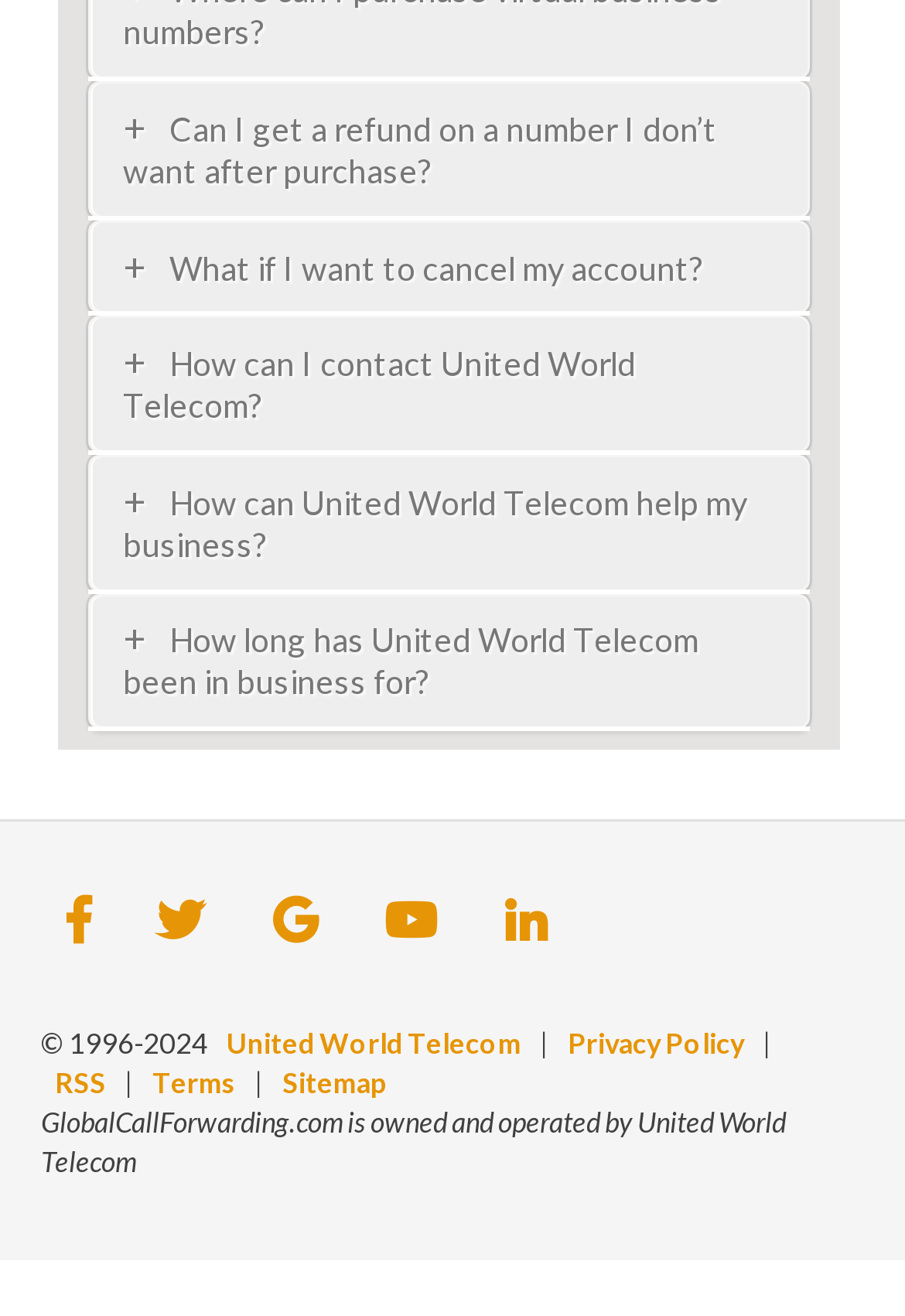Can you give a detailed response to the following question using the information from the image? What is the benefit of using virtual phone numbers?

The webpage explains that using virtual phone numbers from United World Telecom allows your business to expand globally, and provides several benefits such as growing your international customer base, entering local markets, tracking calls and monitoring growth, and more.